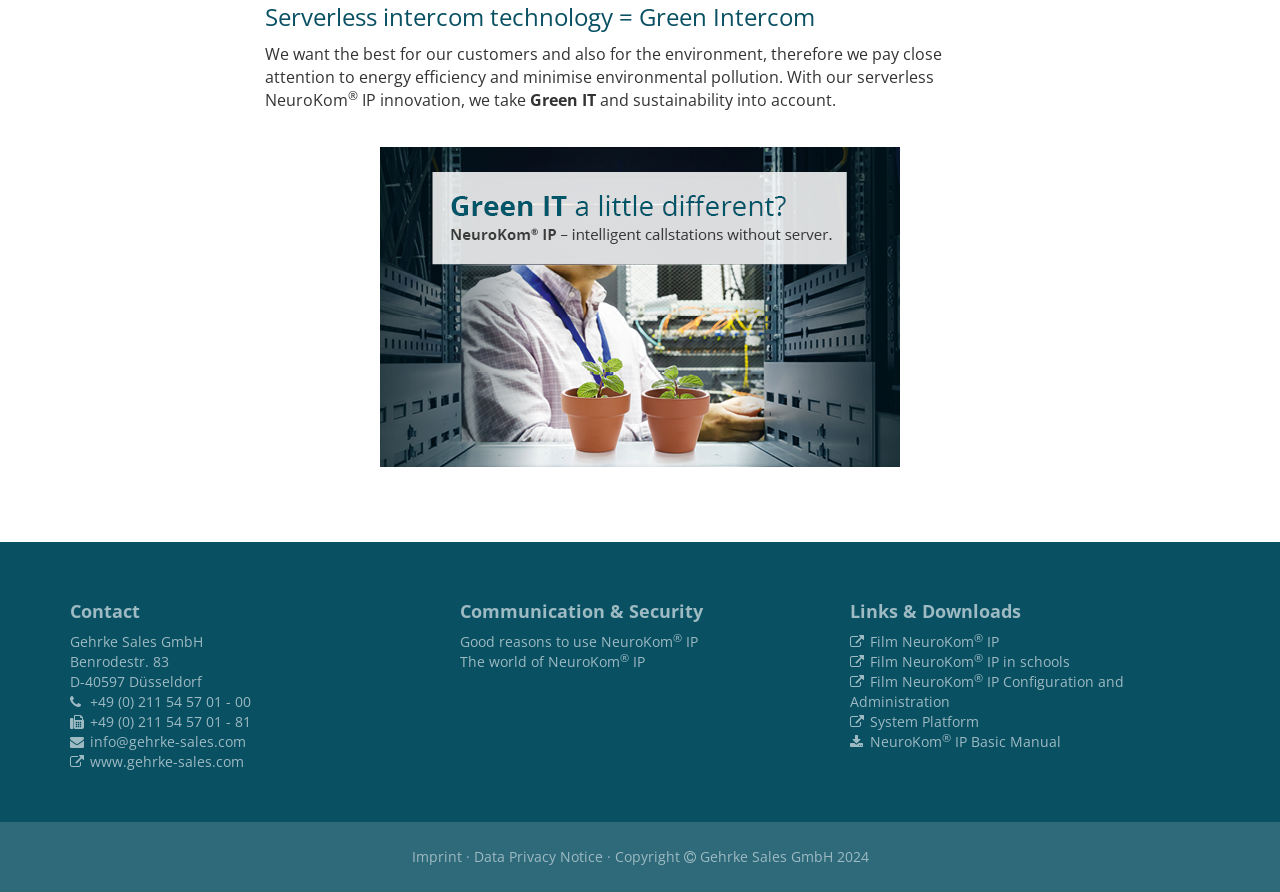Find the bounding box coordinates of the element you need to click on to perform this action: 'visit the page about Mirra Tribute Railed Seat'. The coordinates should be represented by four float values between 0 and 1, in the format [left, top, right, bottom].

None